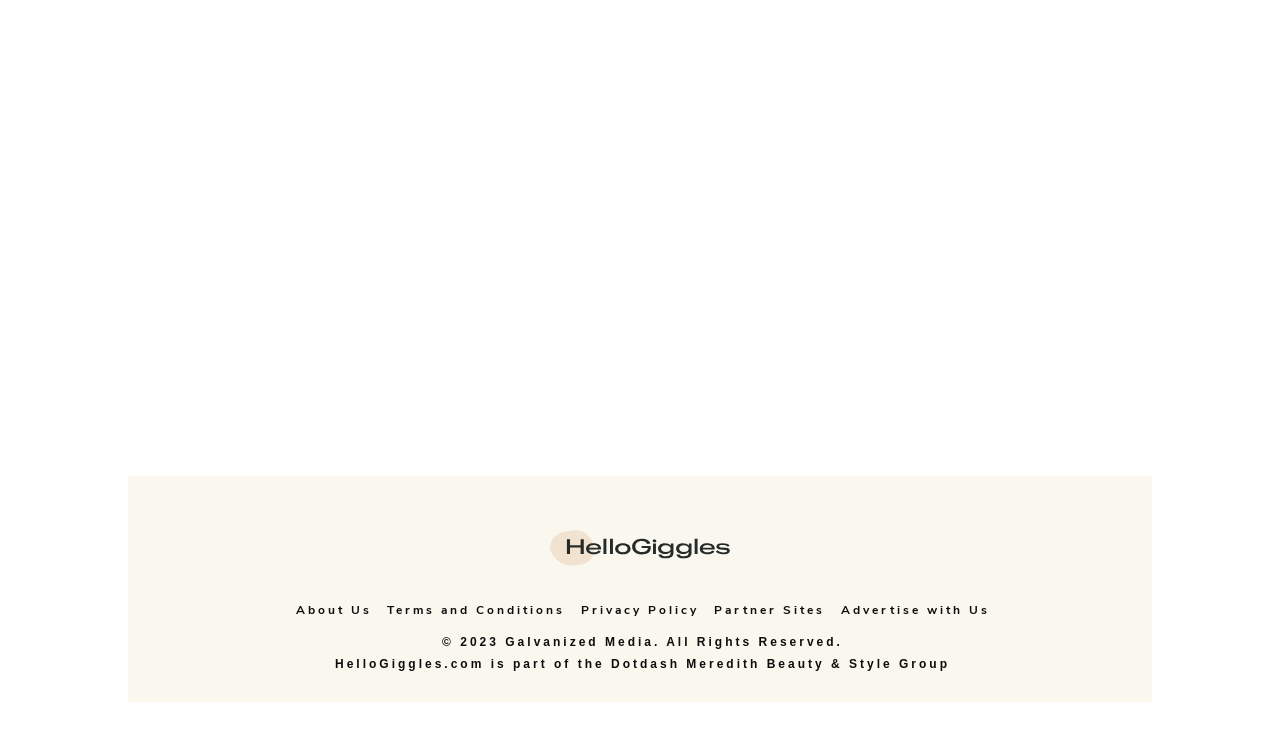Please answer the following question using a single word or phrase: What is the name of the group that HelloGiggles.com is part of?

Dotdash Meredith Beauty & Style Group